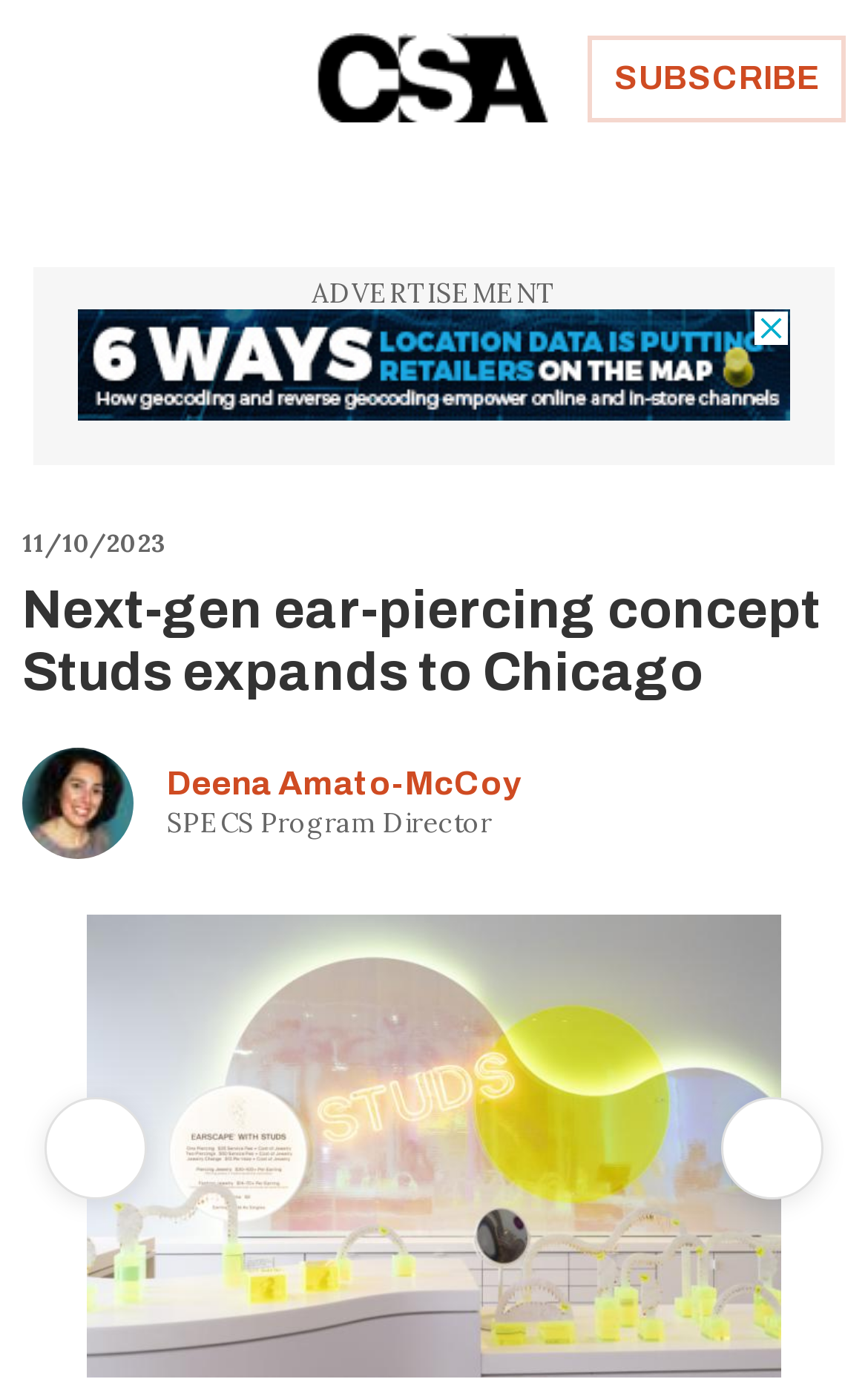Find the bounding box coordinates for the element described here: "Expand main menuClose main menu".

[0.026, 0.032, 0.348, 0.081]